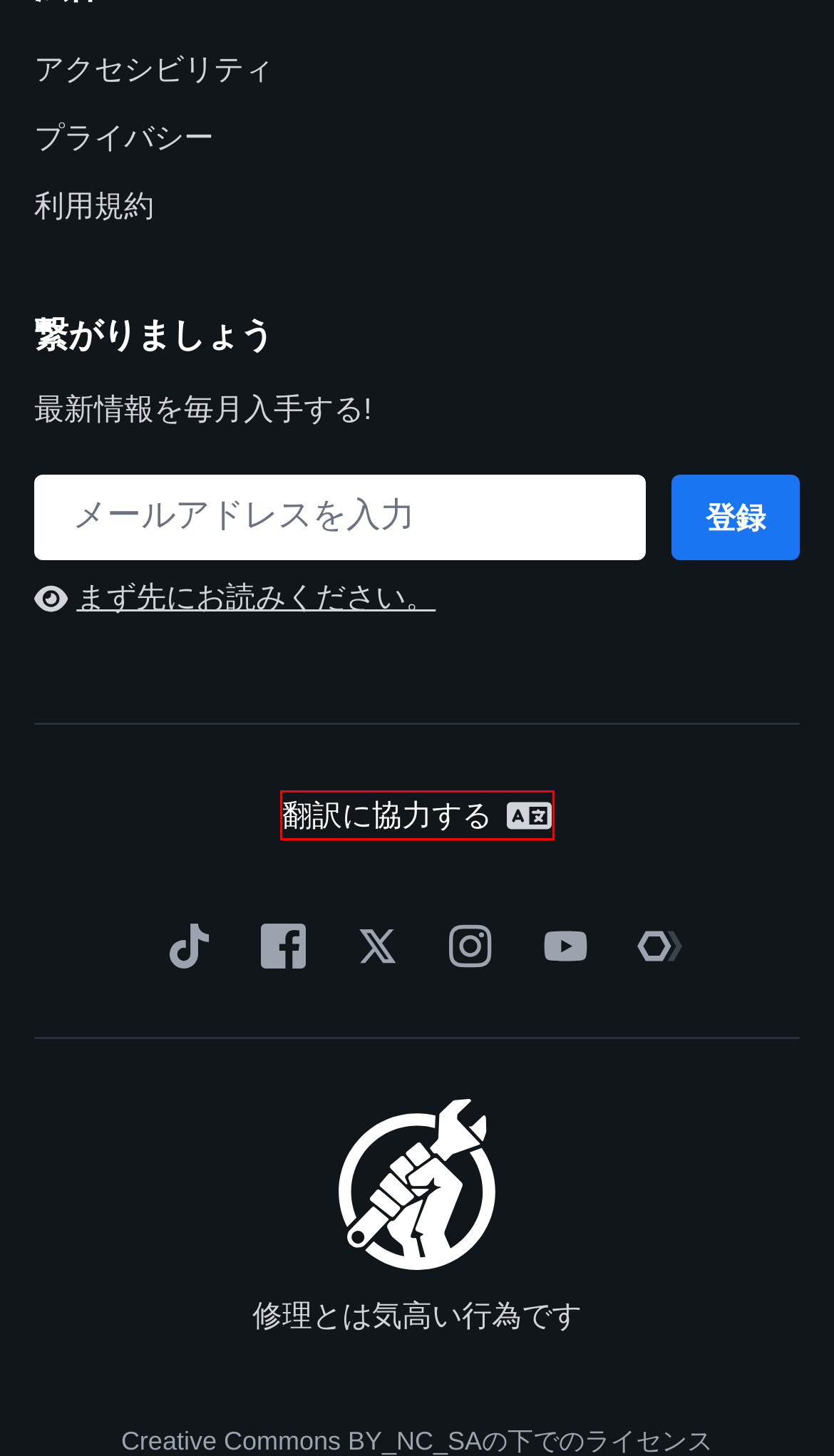Observe the provided screenshot of a webpage with a red bounding box around a specific UI element. Choose the webpage description that best fits the new webpage after you click on the highlighted element. These are your options:
A. Samsung Galaxy Aシリーズのリペアフォーラム - iFixit
B. iFixit Support
C. Home - iFixit Meta
D. Samsungのリペアフォーラム - iFixit
E. Translate - iFixit
F. スマートフォンのリペアフォーラム - iFixit
G. 翻訳 - iFixit
H. The Repair Association

E